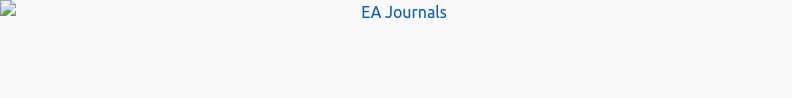Using the information shown in the image, answer the question with as much detail as possible: What is the purpose of the logo?

The caption explains that the logo can be clicked to navigate directly to the main page for EA Journals, highlighting its role in the user interface for scholars and professionals.